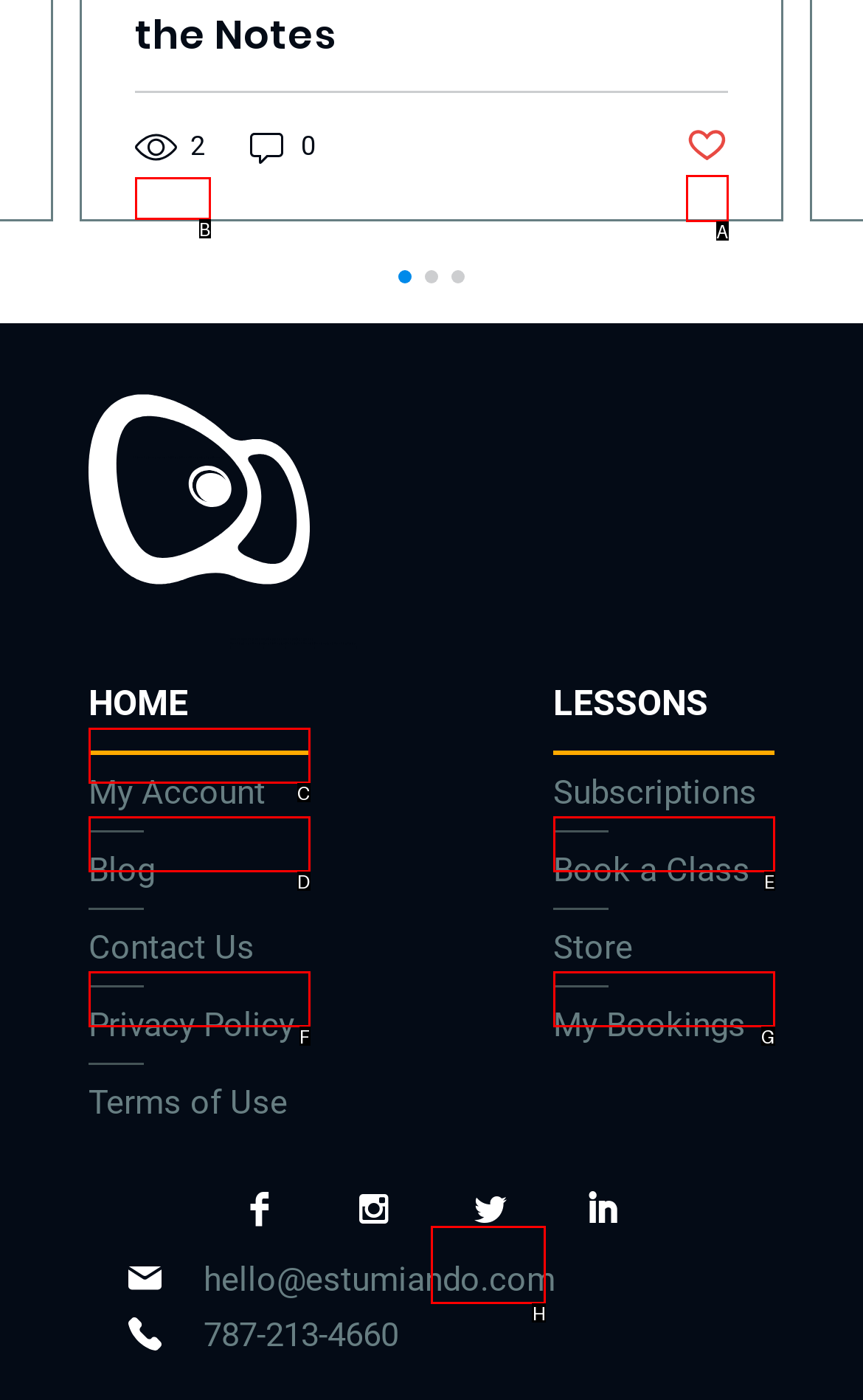From the provided options, which letter corresponds to the element described as: 6
Answer with the letter only.

B